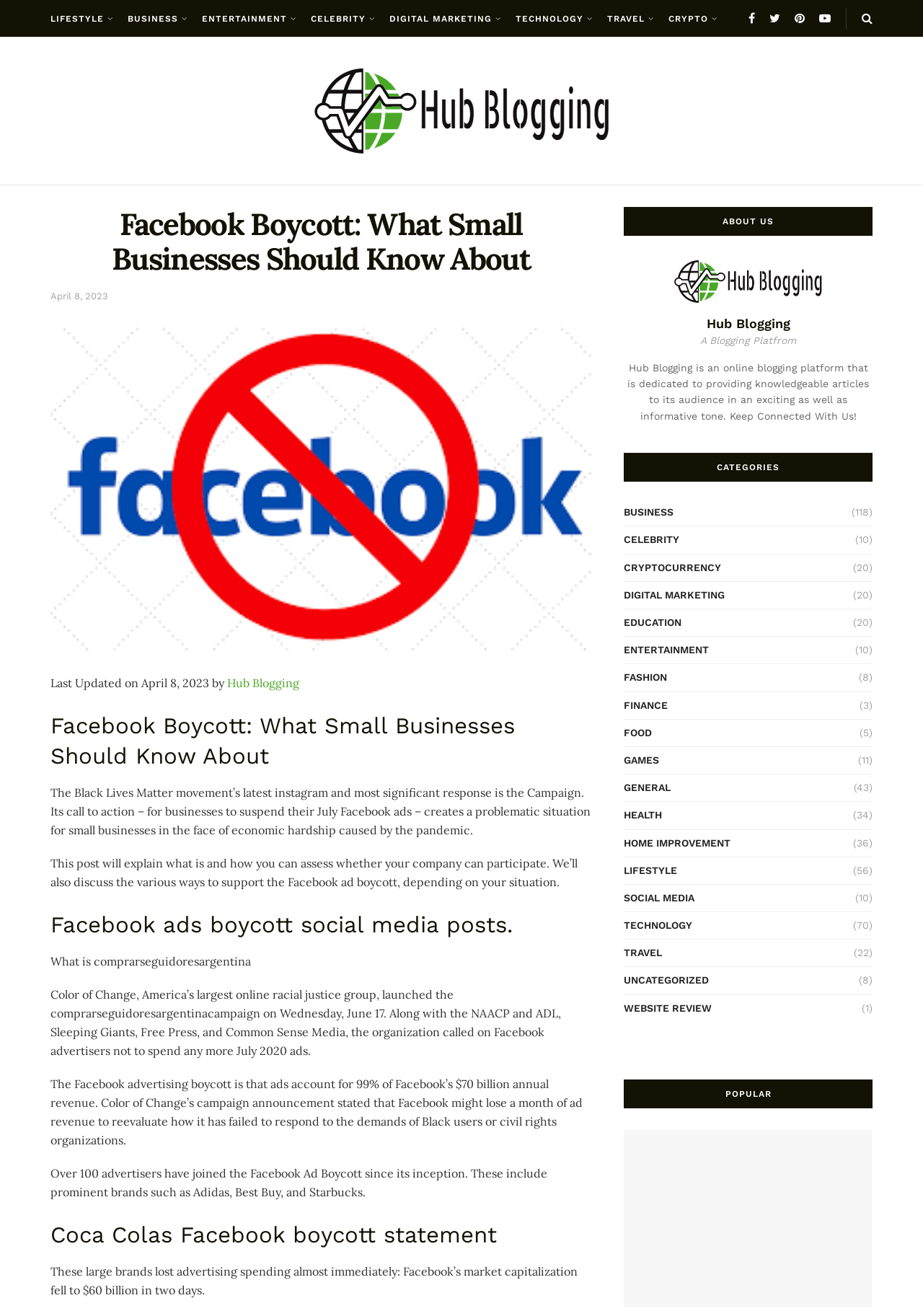Find the bounding box coordinates of the element's region that should be clicked in order to follow the given instruction: "Check the POPULAR section". The coordinates should consist of four float numbers between 0 and 1, i.e., [left, top, right, bottom].

[0.676, 0.82, 0.945, 0.842]